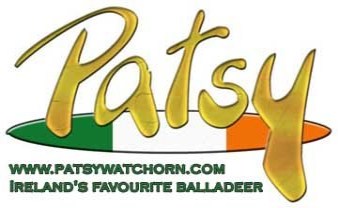Provide a one-word or brief phrase answer to the question:
What colors are used in the background?

Green, white, and orange